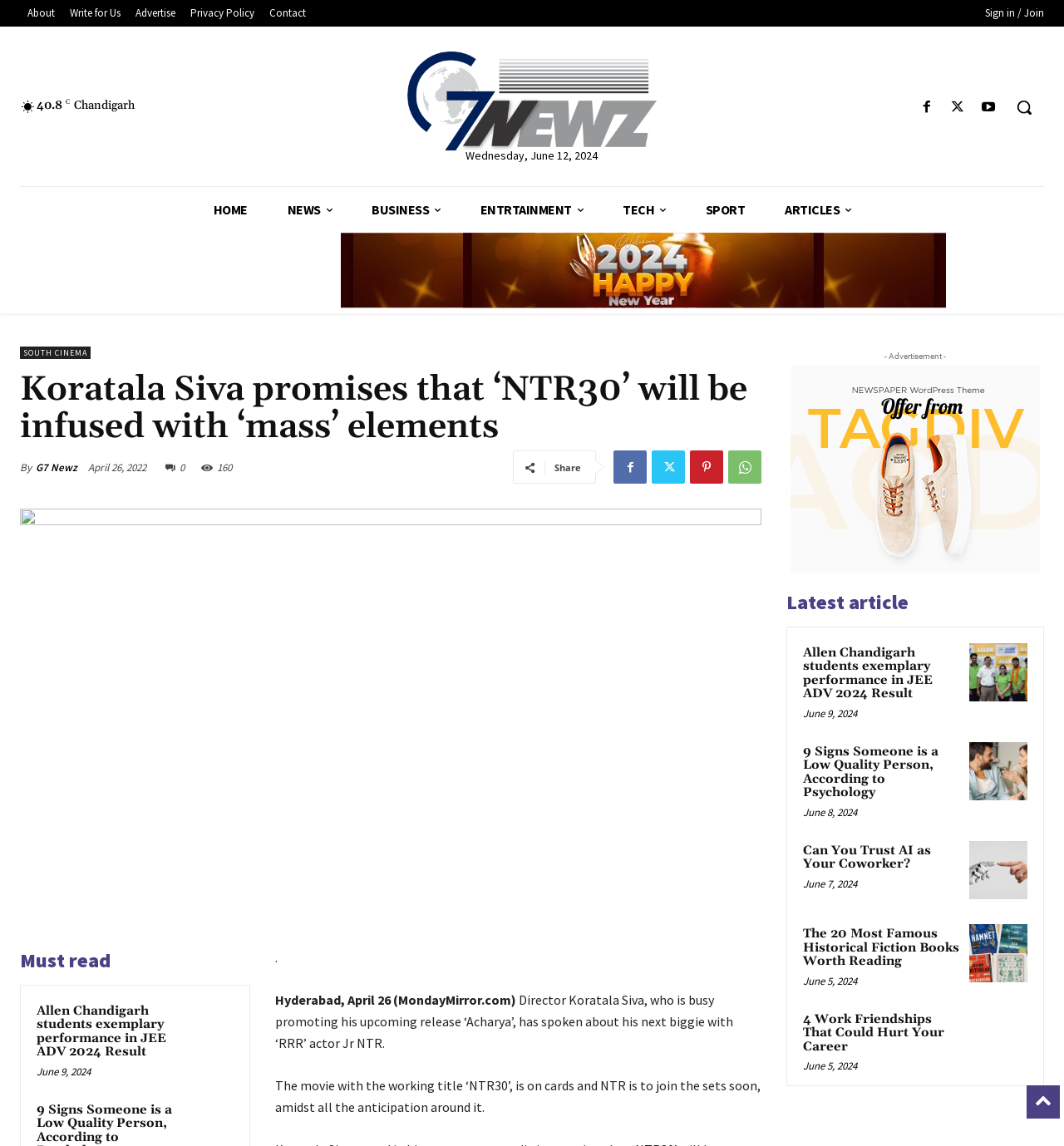How many signs of a low-quality person are mentioned in the article?
Please provide a single word or phrase as your answer based on the image.

9